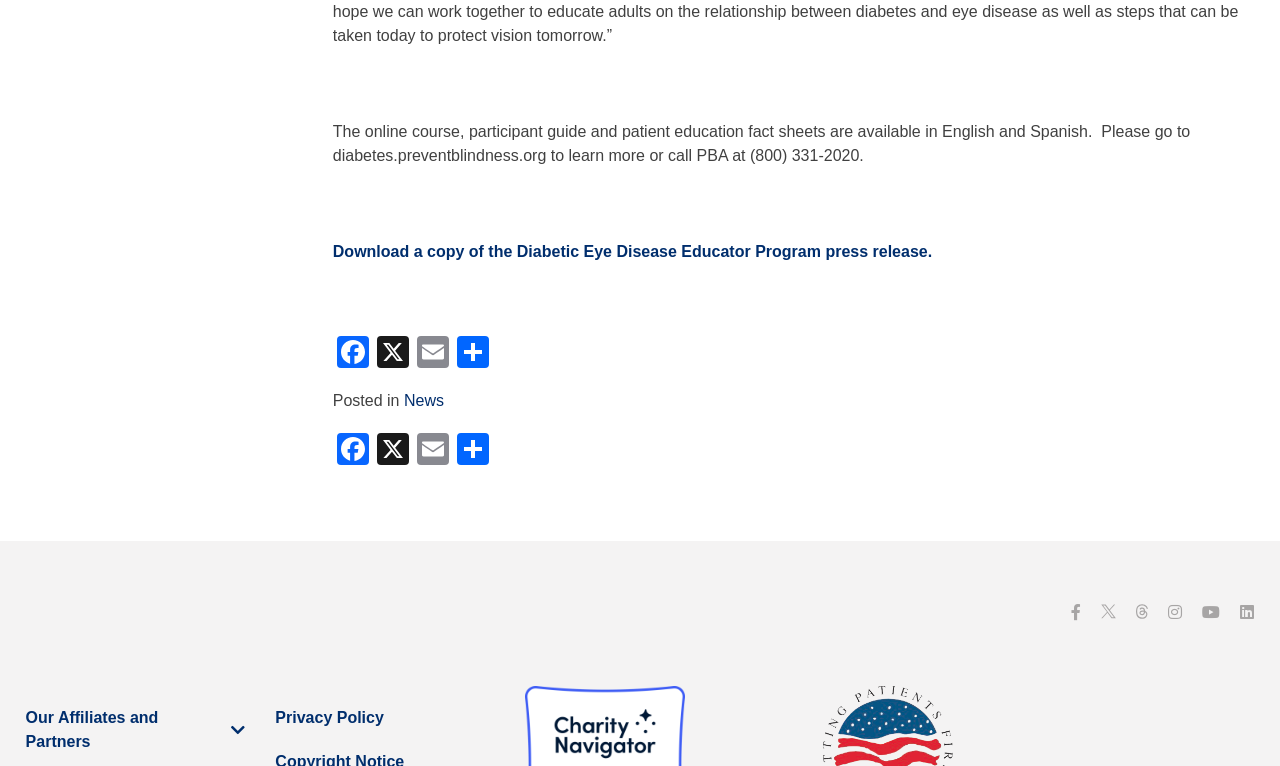Determine the bounding box coordinates of the UI element described by: "News".

[0.316, 0.512, 0.347, 0.534]